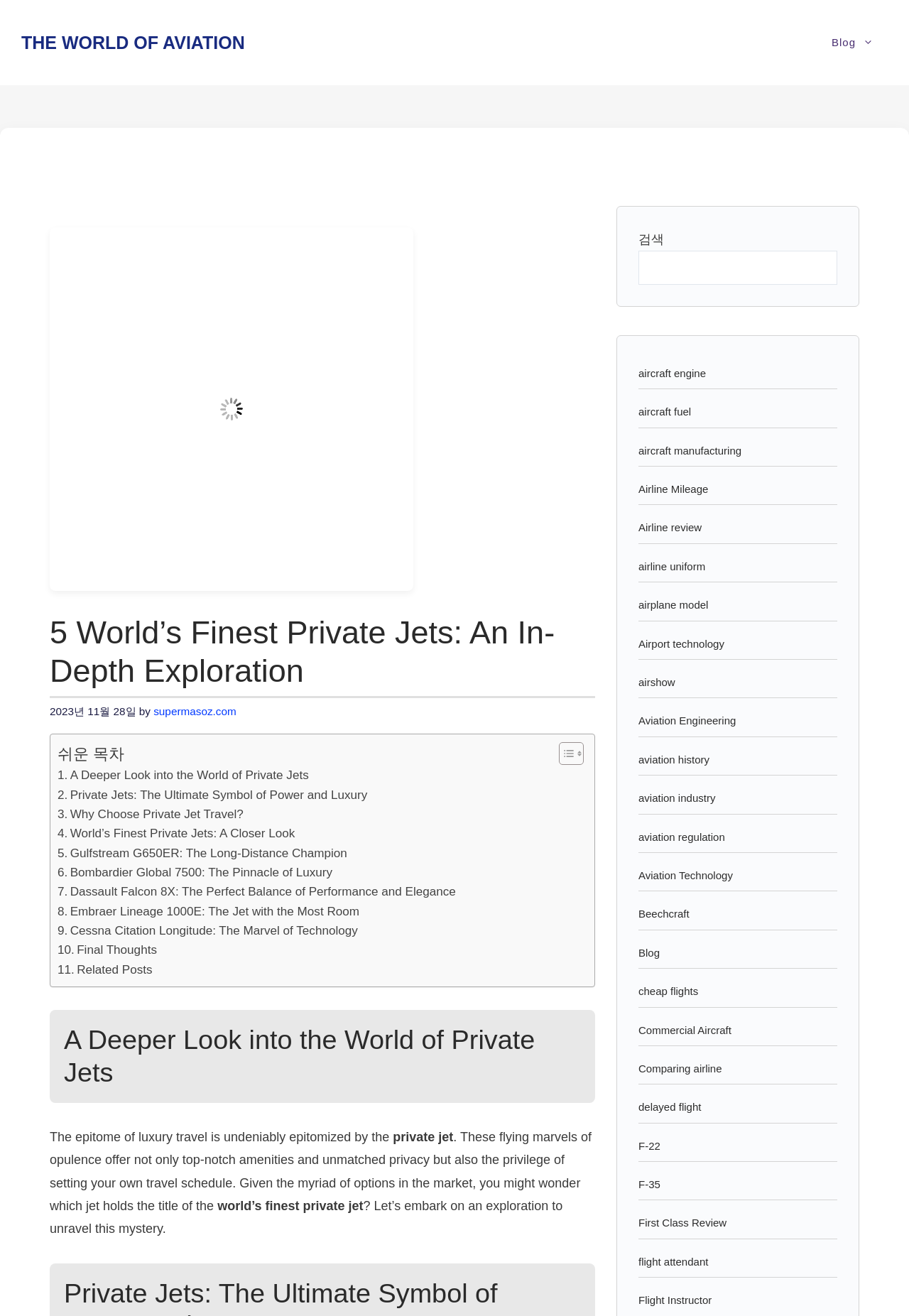Could you determine the bounding box coordinates of the clickable element to complete the instruction: "Read the article 'A Deeper Look into the World of Private Jets'"? Provide the coordinates as four float numbers between 0 and 1, i.e., [left, top, right, bottom].

[0.055, 0.767, 0.655, 0.838]